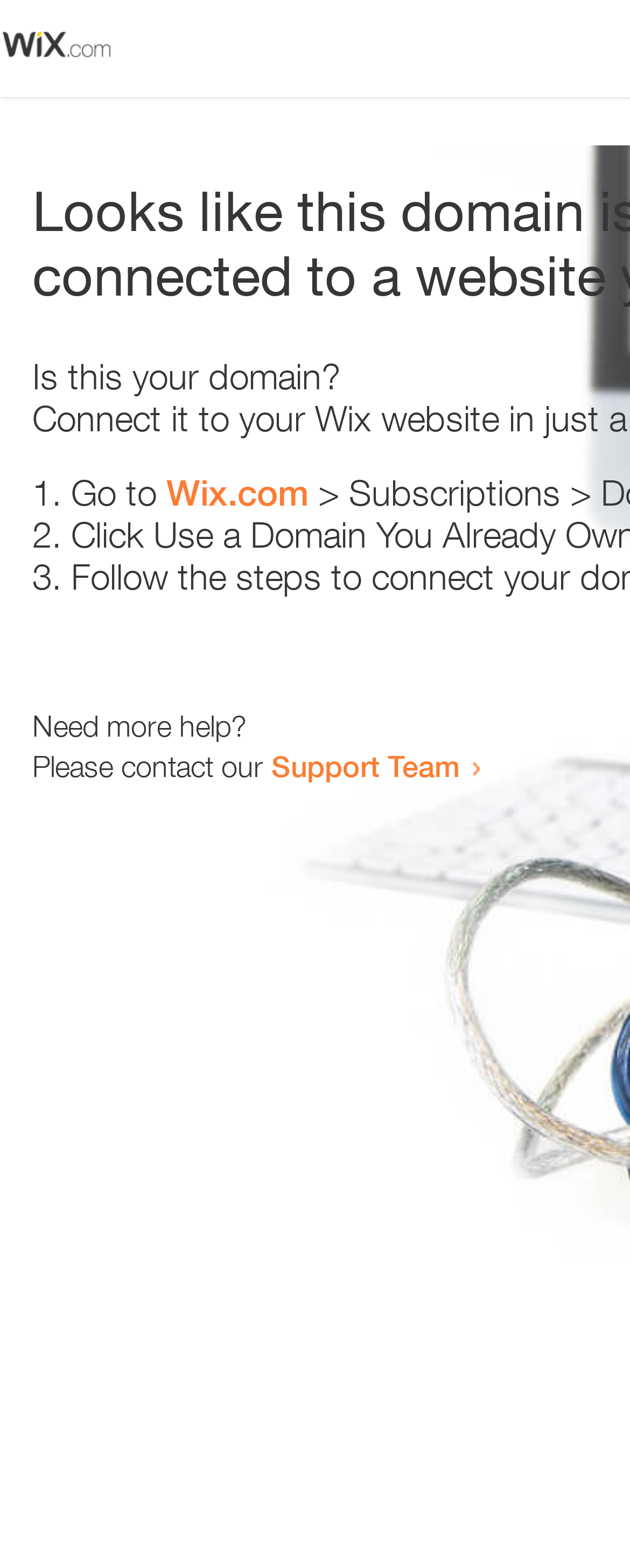Use a single word or phrase to answer the question:
What is the domain being referred to?

Wix.com